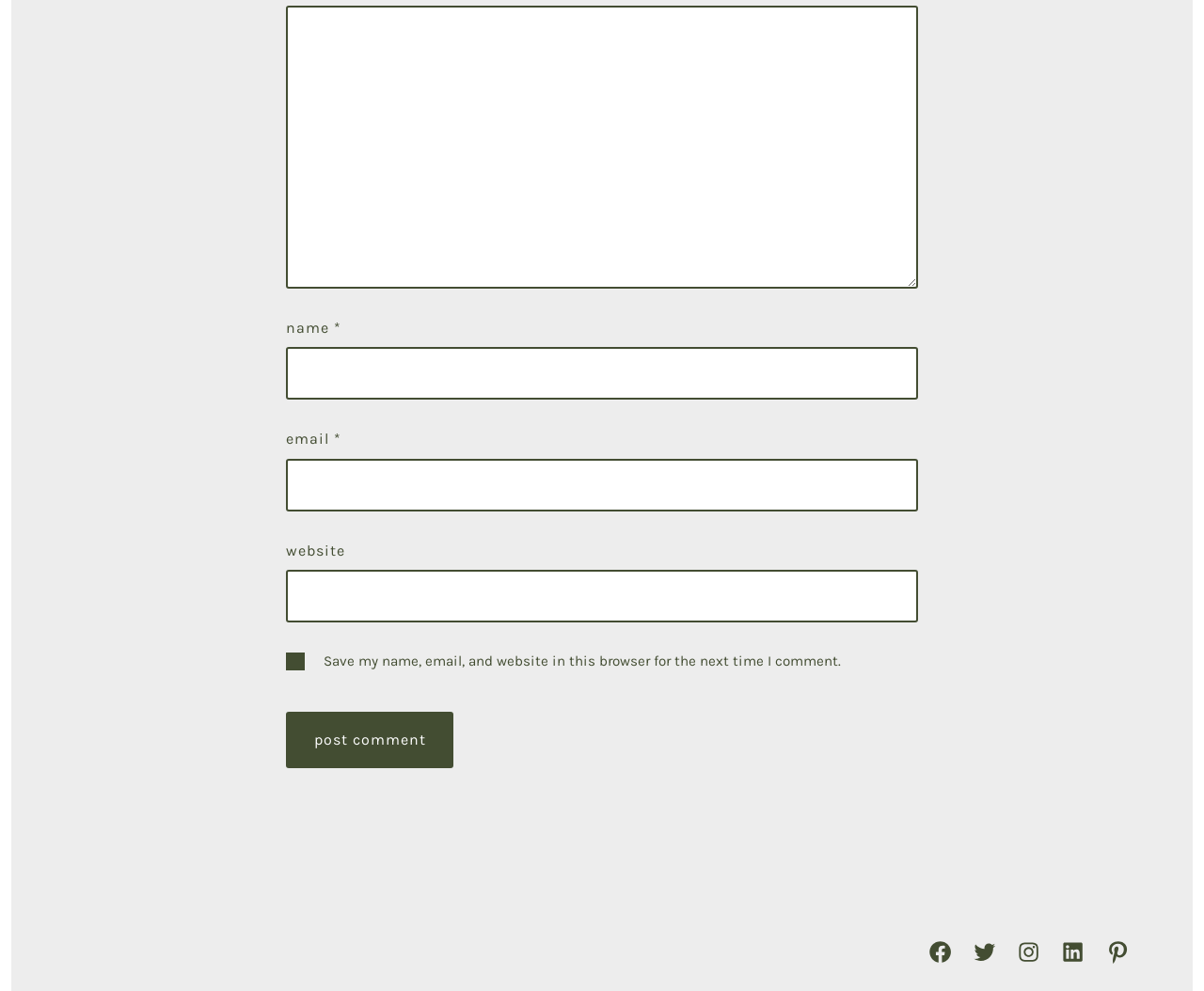Kindly determine the bounding box coordinates of the area that needs to be clicked to fulfill this instruction: "enter email".

[0.238, 0.463, 0.762, 0.516]